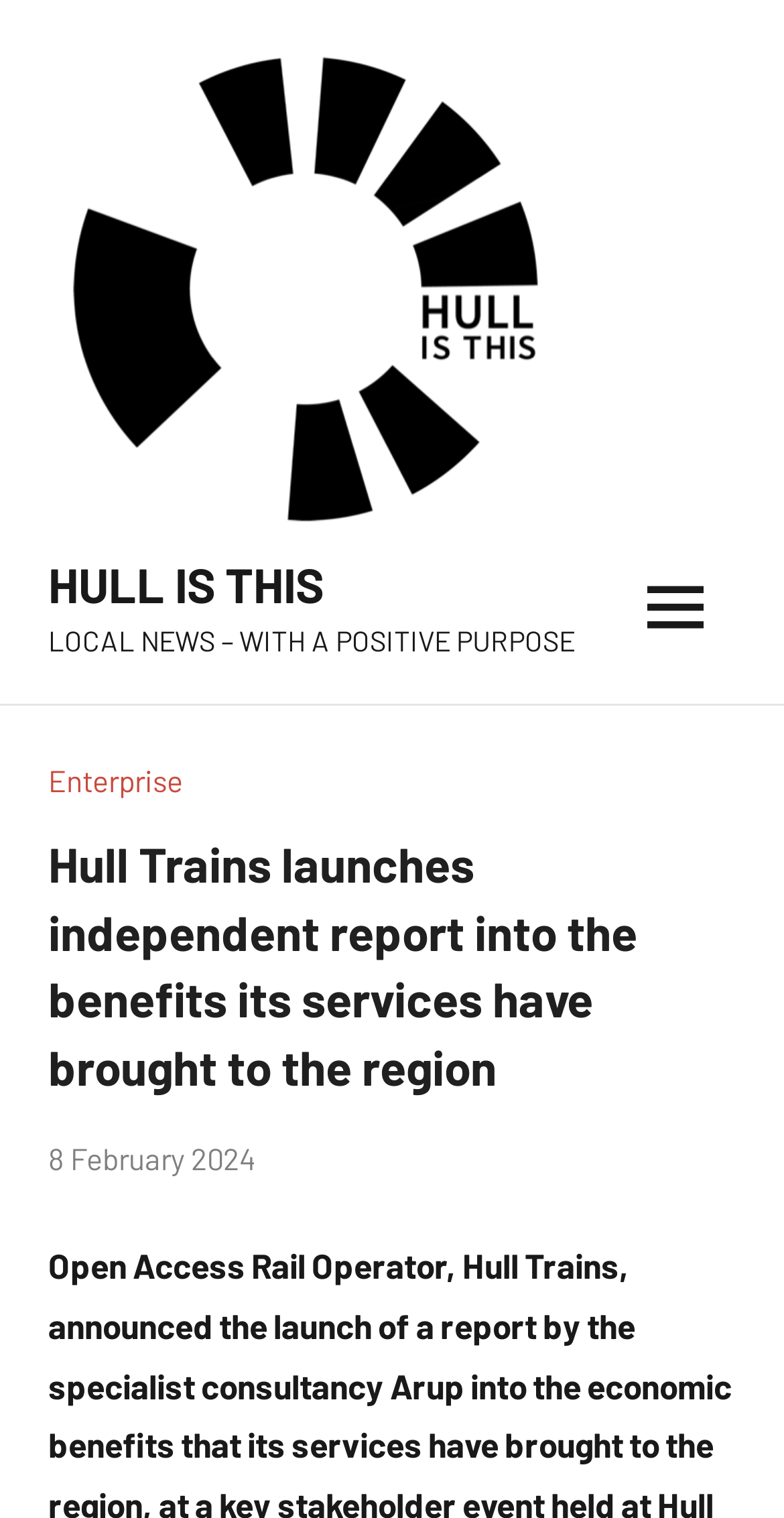Provide a brief response to the question below using a single word or phrase: 
What is the name of the consultancy that prepared the report?

Arup